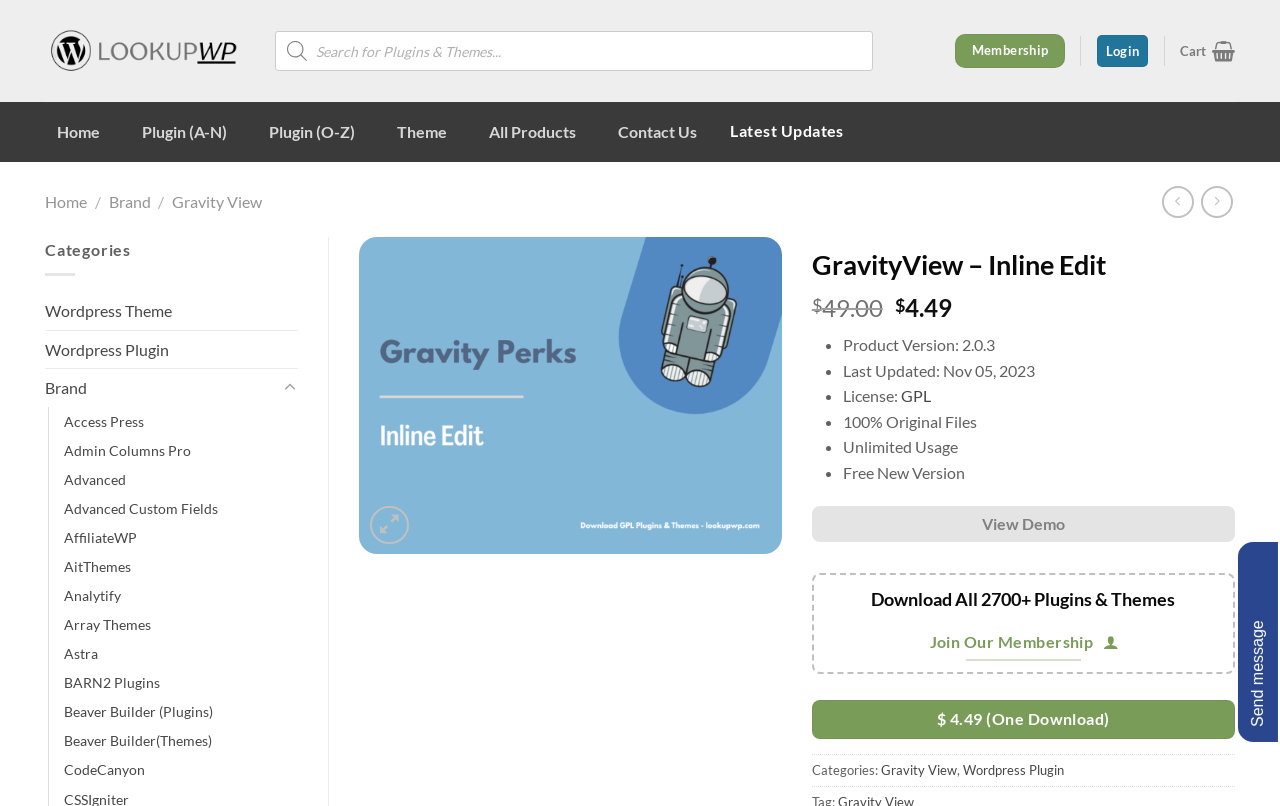Can you identify and provide the main heading of the webpage?

GravityView – Inline Edit